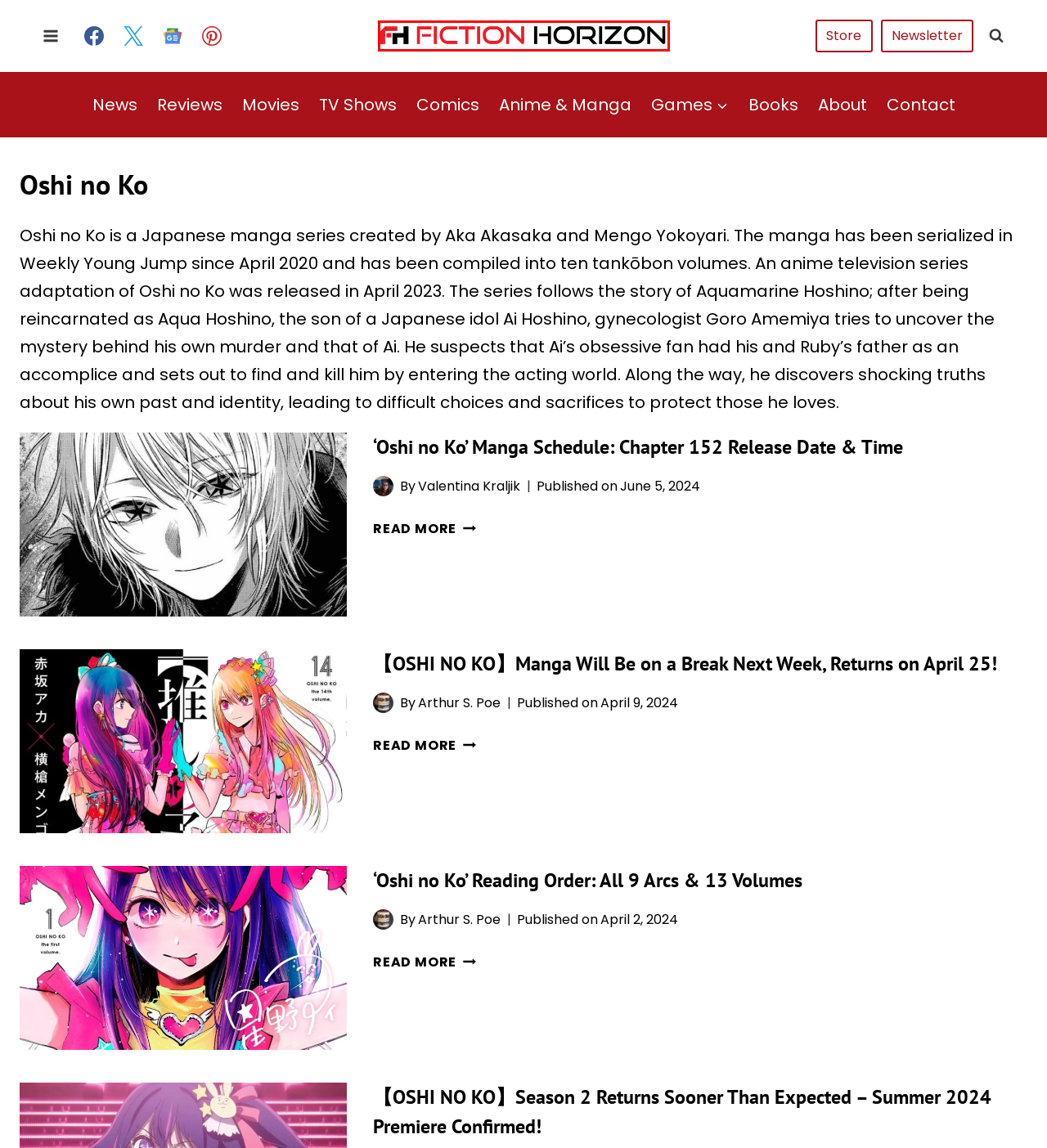Look at the screenshot of a webpage with a red bounding box and select the webpage description that best corresponds to the new page after clicking the element in the red box. Here are the options:
A. Fiction Horizon | Movies, TV Shows, Comics, Anime, Games
B. Newsletter | Fiction Horizon
C. 【OSHI NO KO】Manga Will Be on a Break Next Week, Returns on April 25!
D. Contact Us | Fiction Horizon
E. 'Oshi no Ko' Manga Schedule: Chapter 152 Release Date & Time
F. About Fiction Horizon | Fiction Horizon
G. 【OSHI NO KO】Season 2 Returns Sooner Than Expected - Summer 2024 Premiere Confirmed!
H. Arthur S. Poe | Fiction Horizon

A